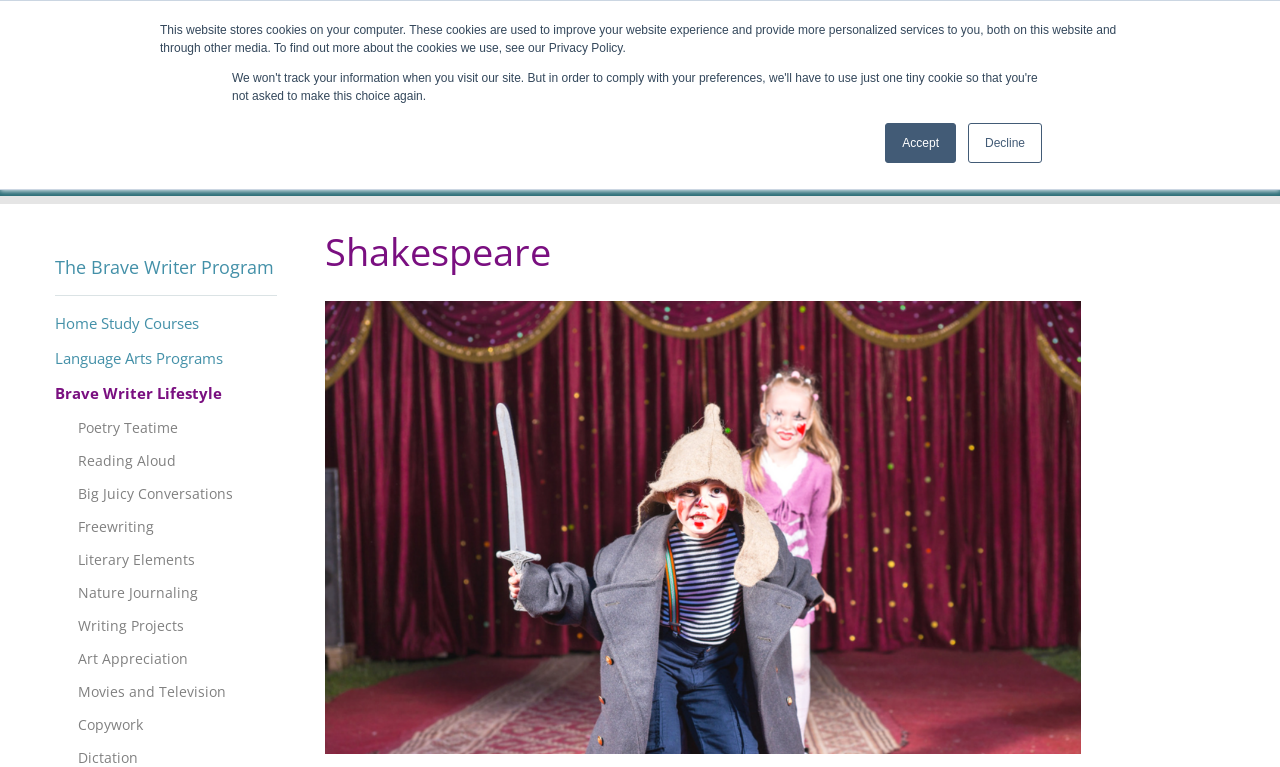Can you determine the bounding box coordinates of the area that needs to be clicked to fulfill the following instruction: "View the Shakespeare page"?

[0.387, 0.204, 0.478, 0.241]